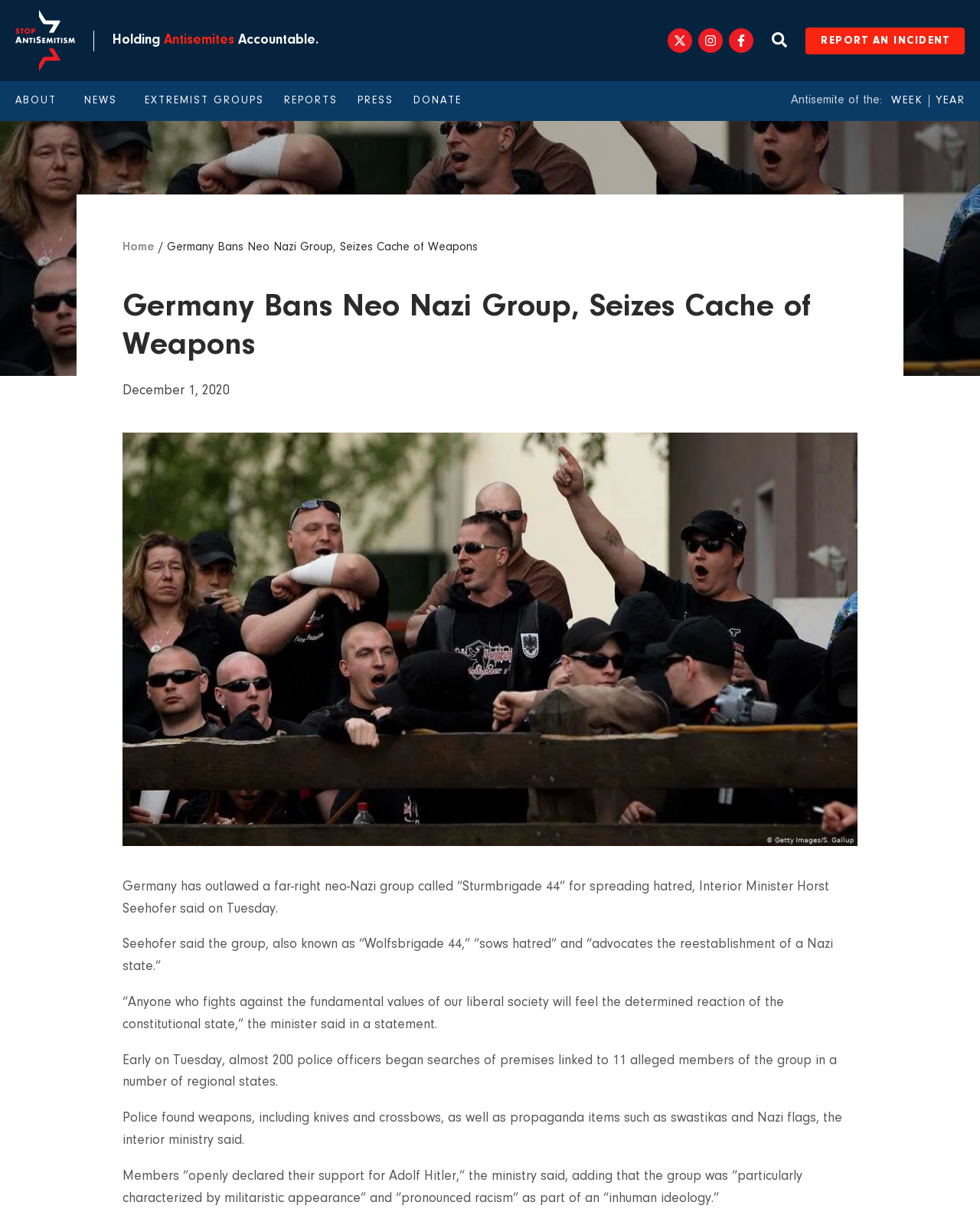Using the description "Extremist Groups", locate and provide the bounding box of the UI element.

[0.148, 0.078, 0.27, 0.087]